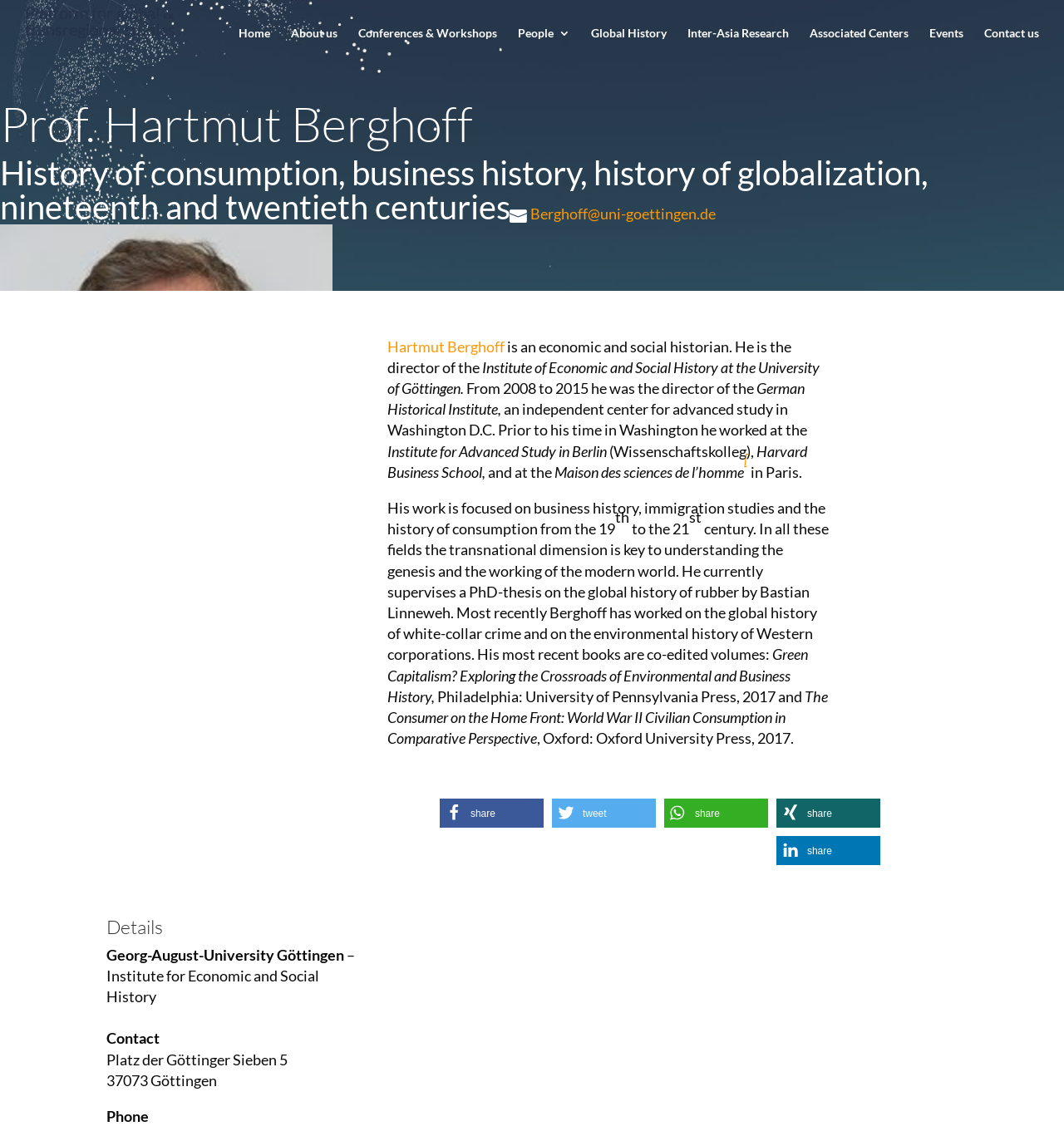Please examine the image and provide a detailed answer to the question: What is the name of the professor?

The name of the professor can be found in the heading element with the text 'Prof. Hartmut Berghoff' and also in the link element with the text 'Hartmut Berghoff'.